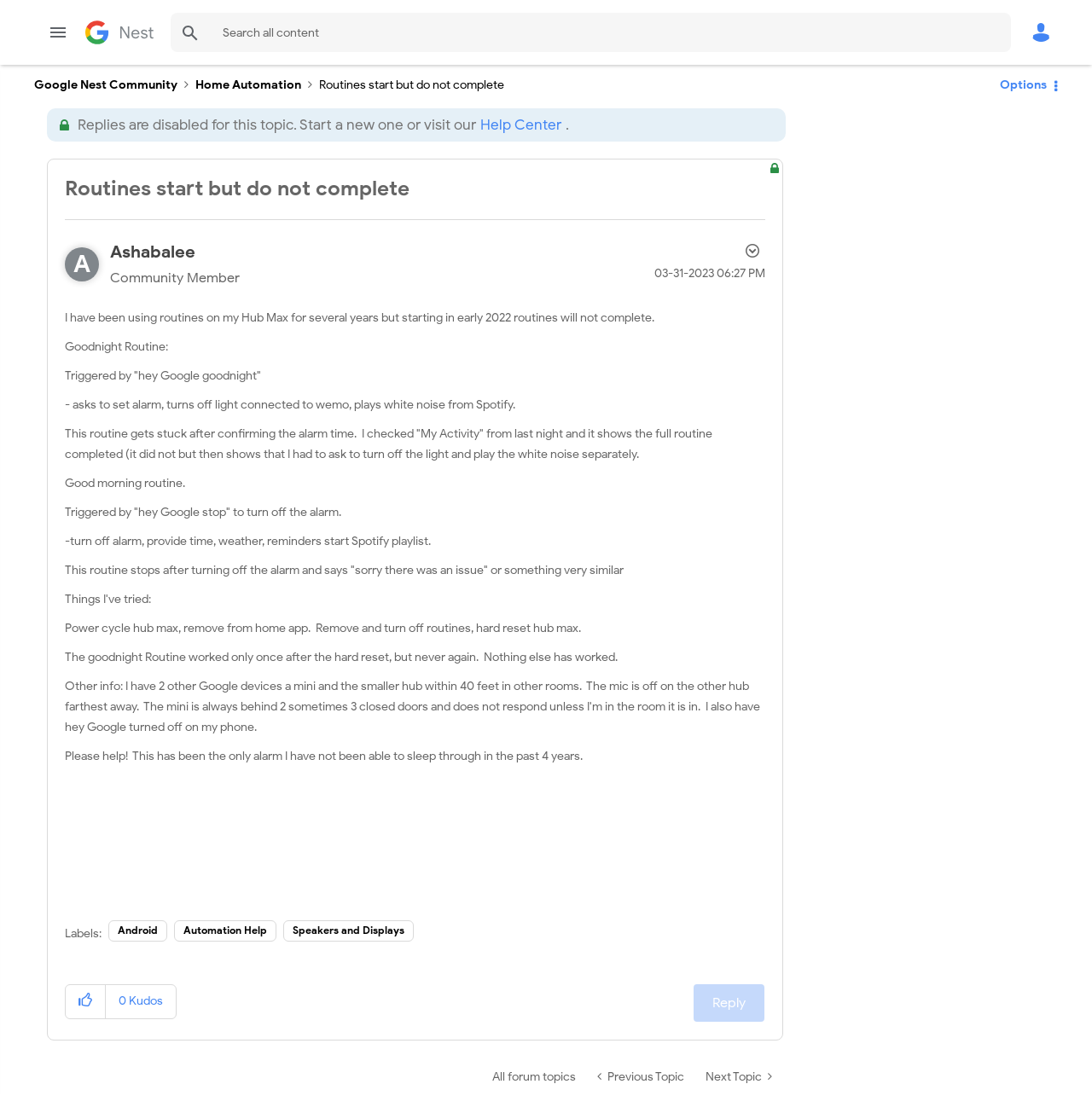What is the topic of the current discussion?
Please provide a detailed answer to the question.

I found the answer by looking at the heading element with the text 'Routines start but do not complete' which is located below the breadcrumbs navigation.